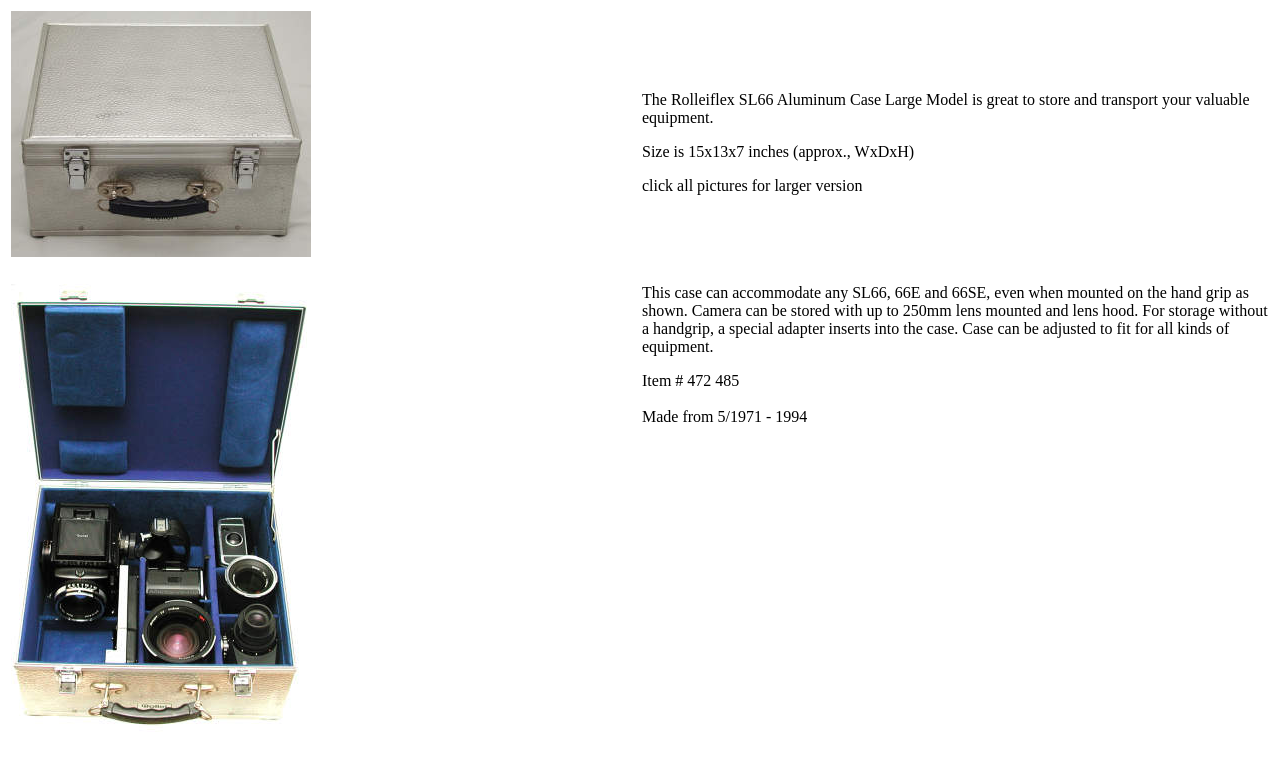What is the maximum lens size that can be stored in the case?
Please respond to the question with as much detail as possible.

The text mentions that 'Camera can be stored with up to 250mm lens mounted and lens hood.' which indicates that the case can accommodate lenses up to 250mm in size.